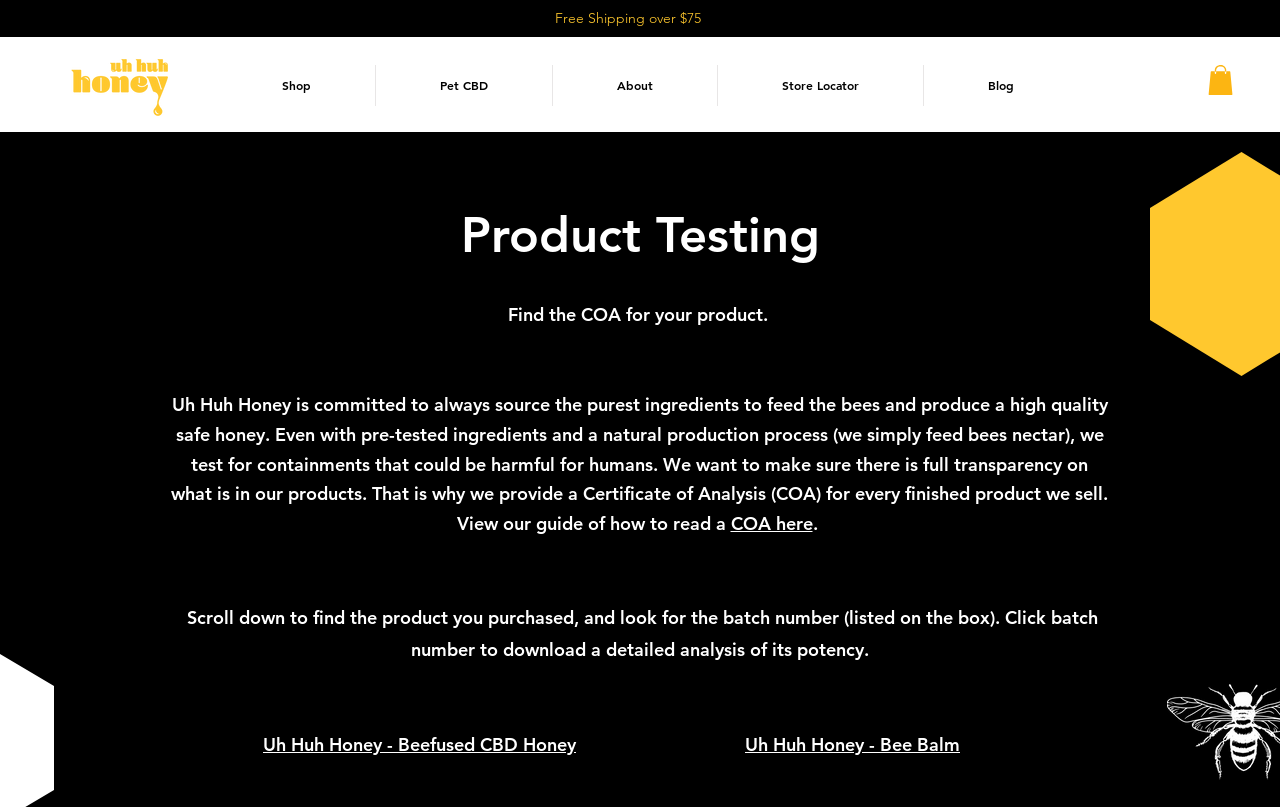Could you locate the bounding box coordinates for the section that should be clicked to accomplish this task: "Click the 'Shop' link".

[0.17, 0.081, 0.293, 0.131]